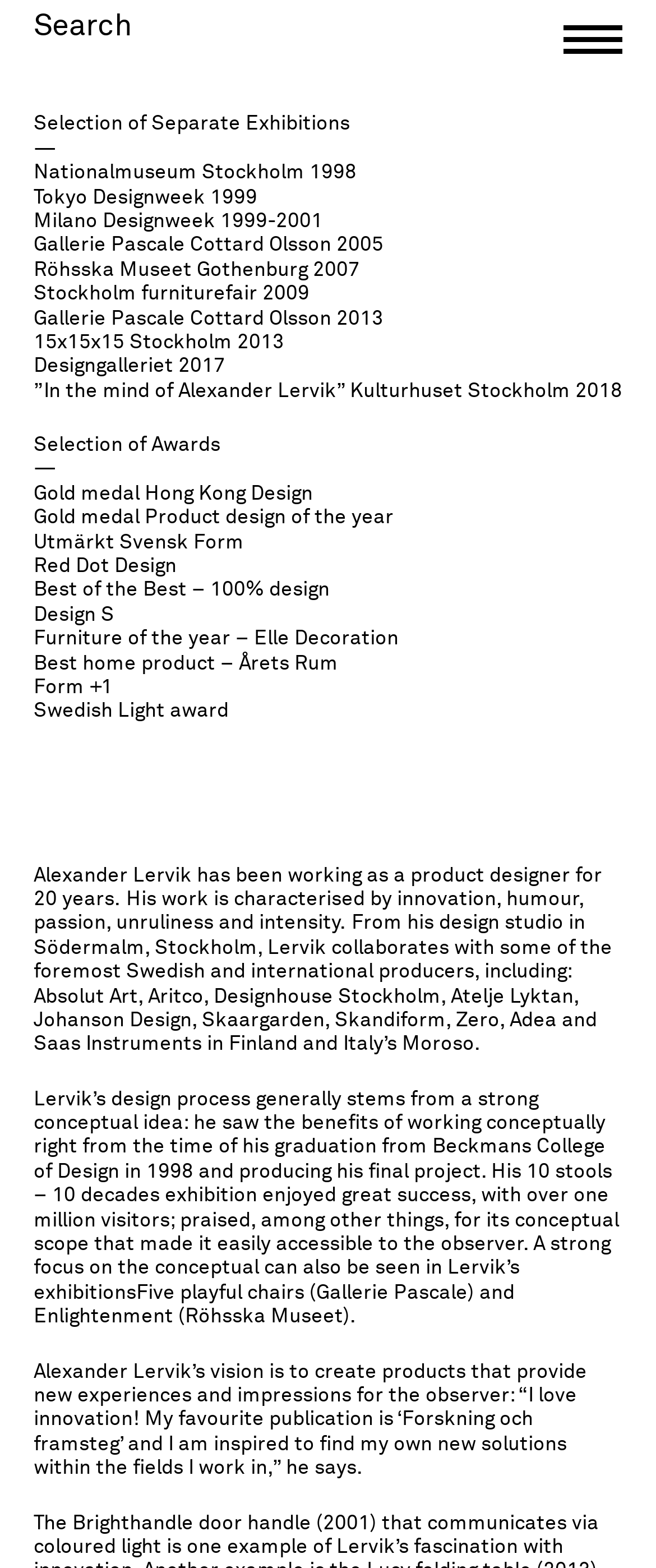Answer the following query with a single word or phrase:
What is Alexander Lervik's profession?

Product designer